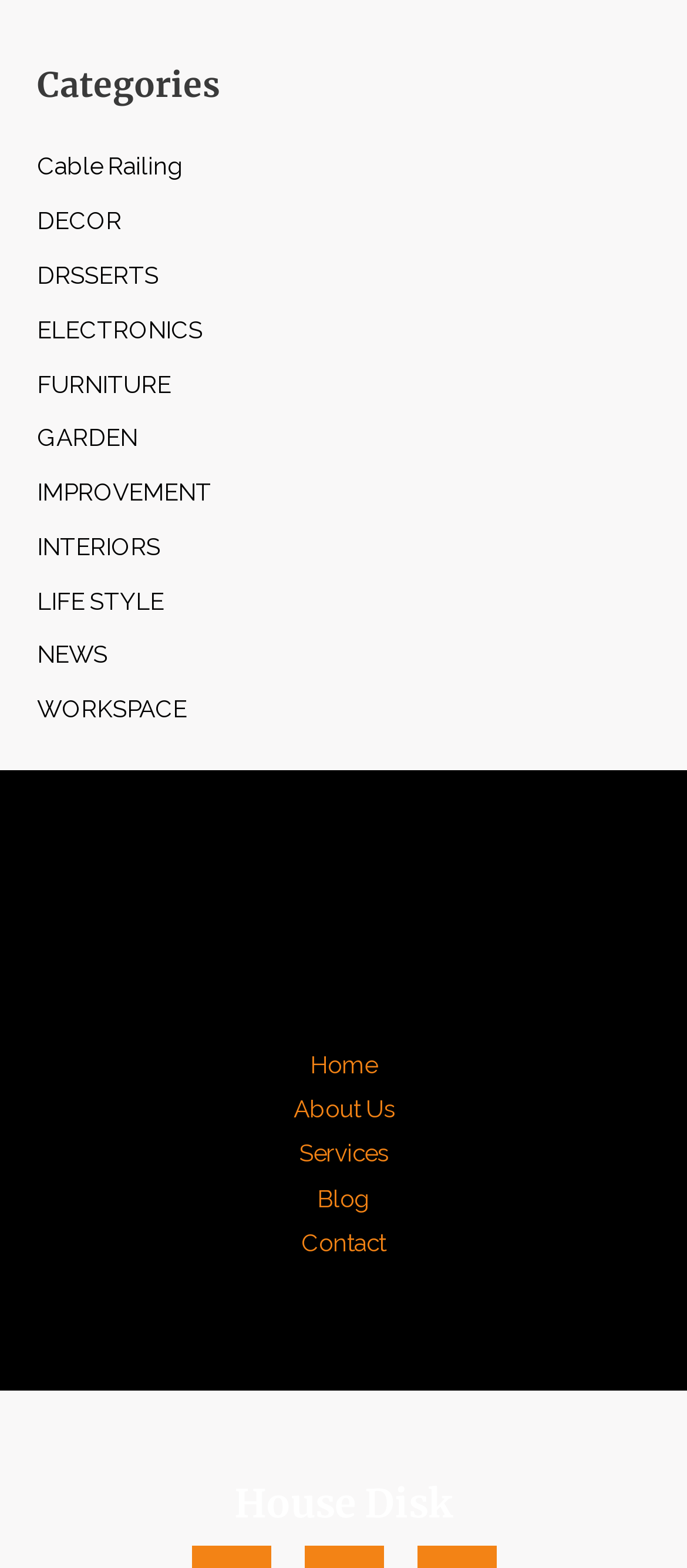Could you highlight the region that needs to be clicked to execute the instruction: "Check the House Disk link"?

[0.341, 0.943, 0.659, 0.974]